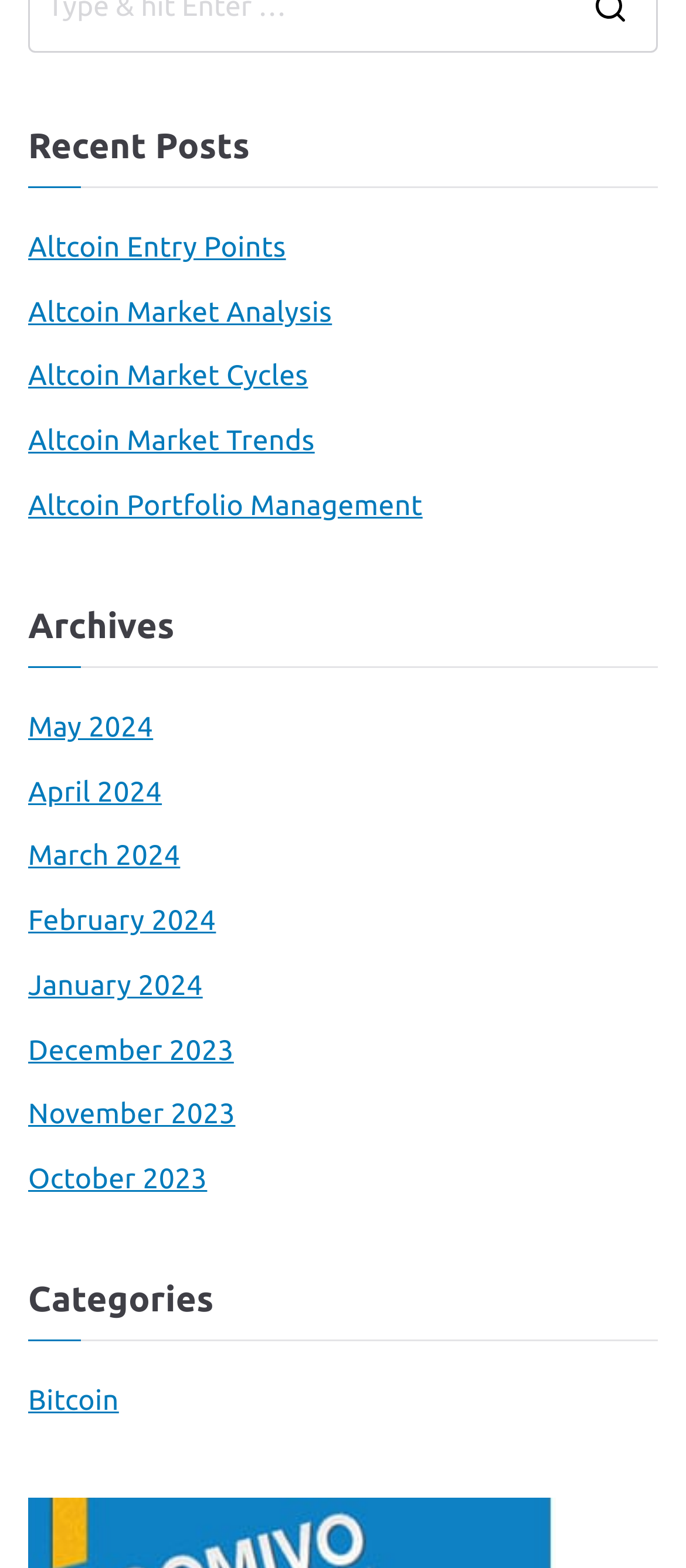Answer the following query with a single word or phrase:
What is the last link under 'Archives'?

May 2024